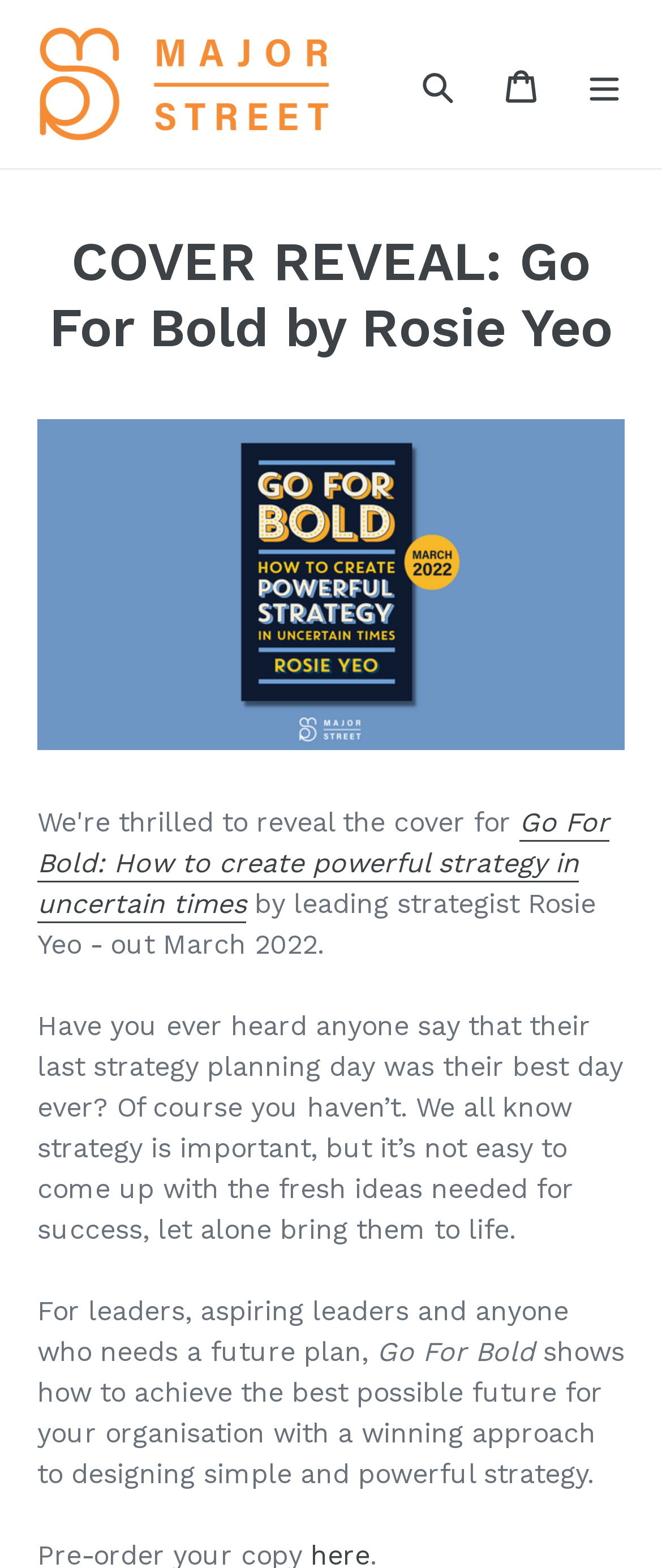Identify the webpage's primary heading and generate its text.

COVER REVEAL: Go For Bold by Rosie Yeo